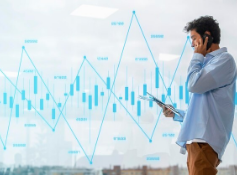Can you look at the image and give a comprehensive answer to the question:
What do the blue candlestick patterns on the chart represent?

The dynamic chart in the backdrop of the image features blue candlestick patterns, which are a common visualization tool used in finance to represent the fluctuations in stock prices. The upward and downward trends of these patterns indicate the changes in stock prices over time.